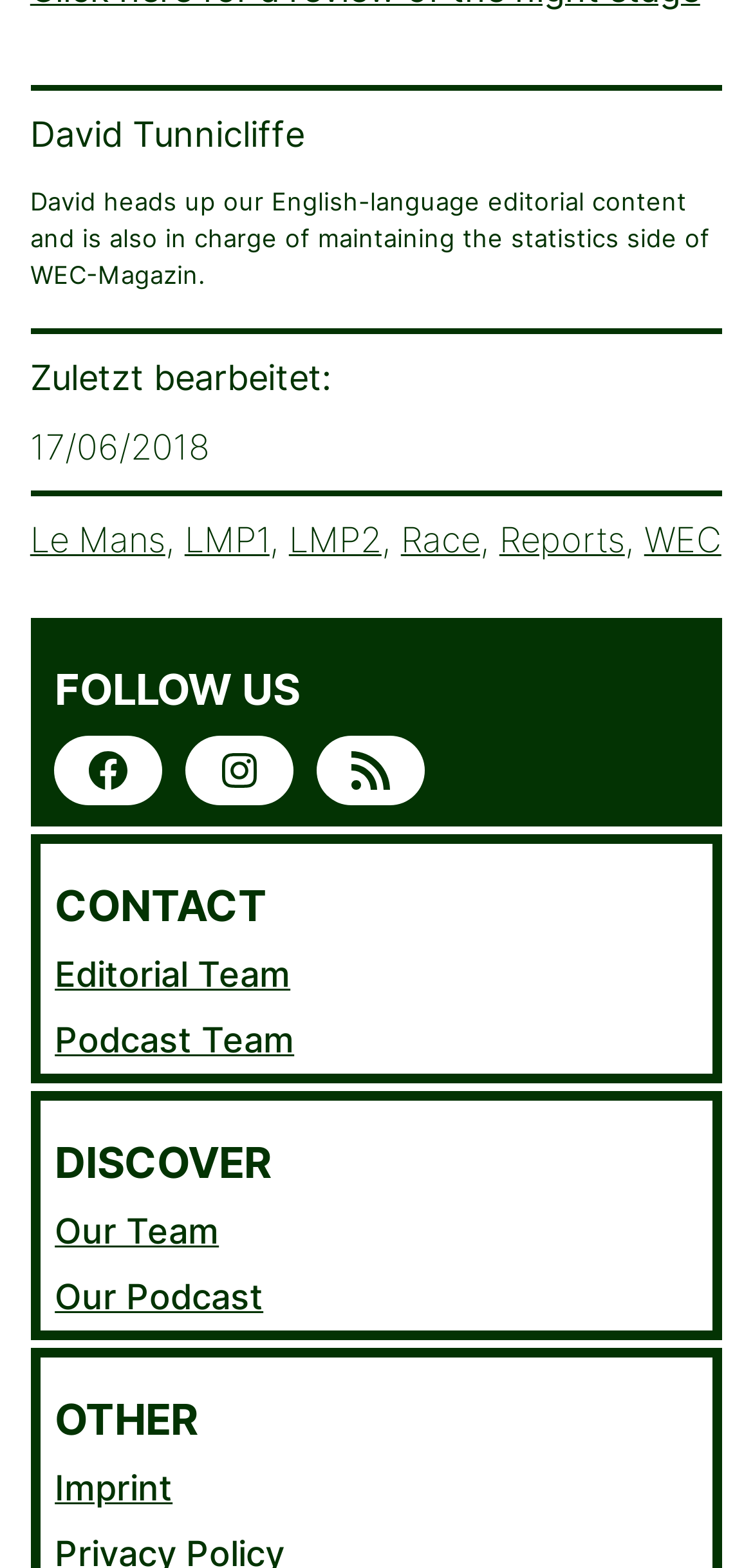Could you determine the bounding box coordinates of the clickable element to complete the instruction: "Visit Le Mans page"? Provide the coordinates as four float numbers between 0 and 1, i.e., [left, top, right, bottom].

[0.04, 0.332, 0.219, 0.358]